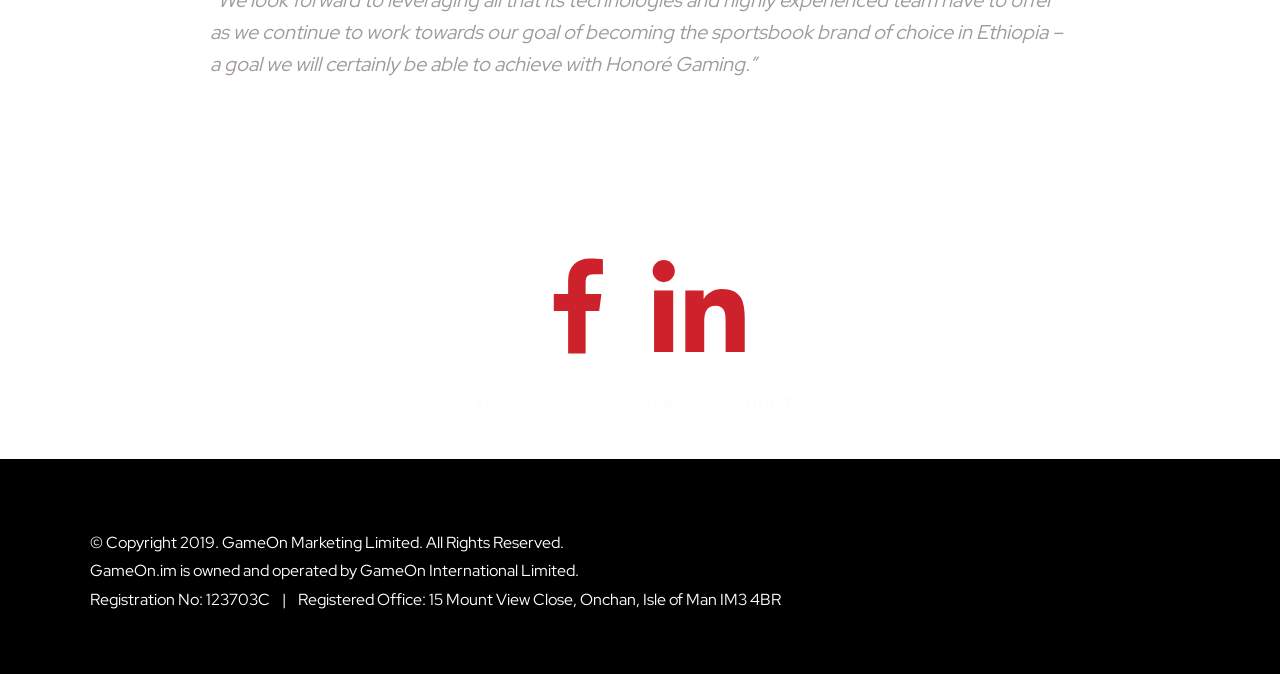How many links are in the top section?
Using the screenshot, give a one-word or short phrase answer.

2